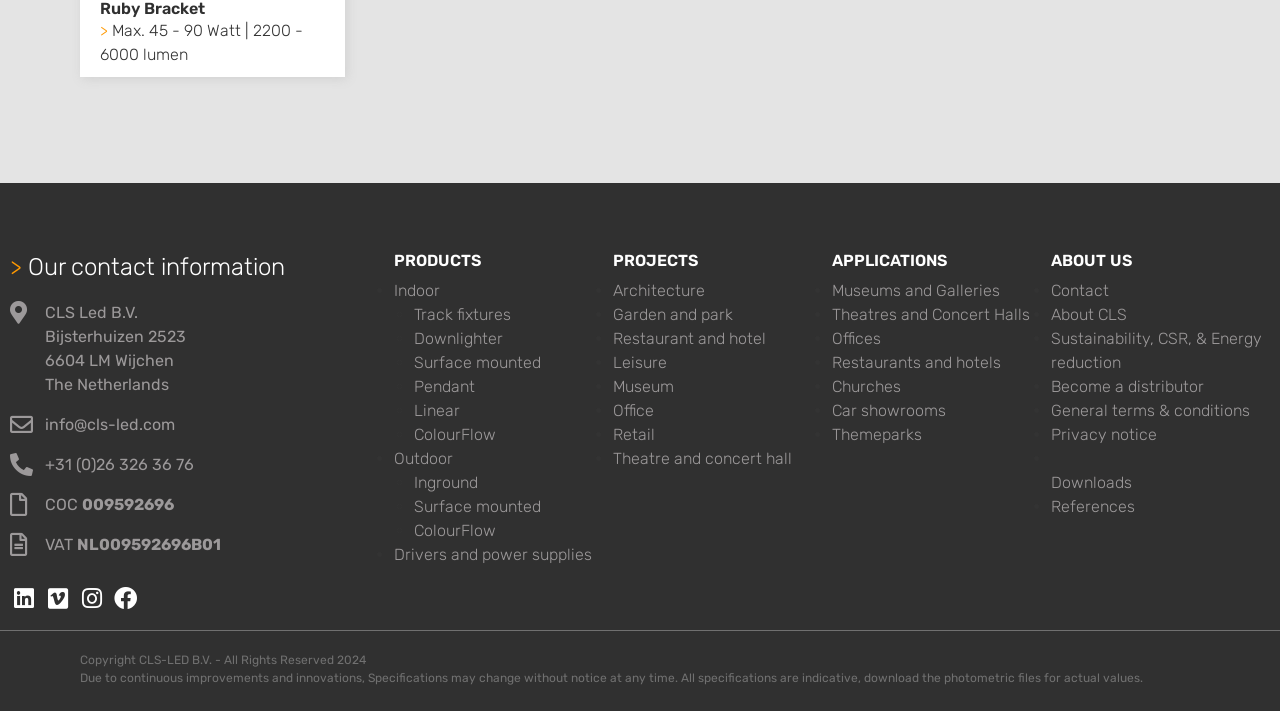What are the types of products offered?
Kindly give a detailed and elaborate answer to the question.

The types of products offered can be found in the 'PRODUCTS' section, where there are links to 'Indoor', 'Outdoor', 'Drivers and power supplies', etc.